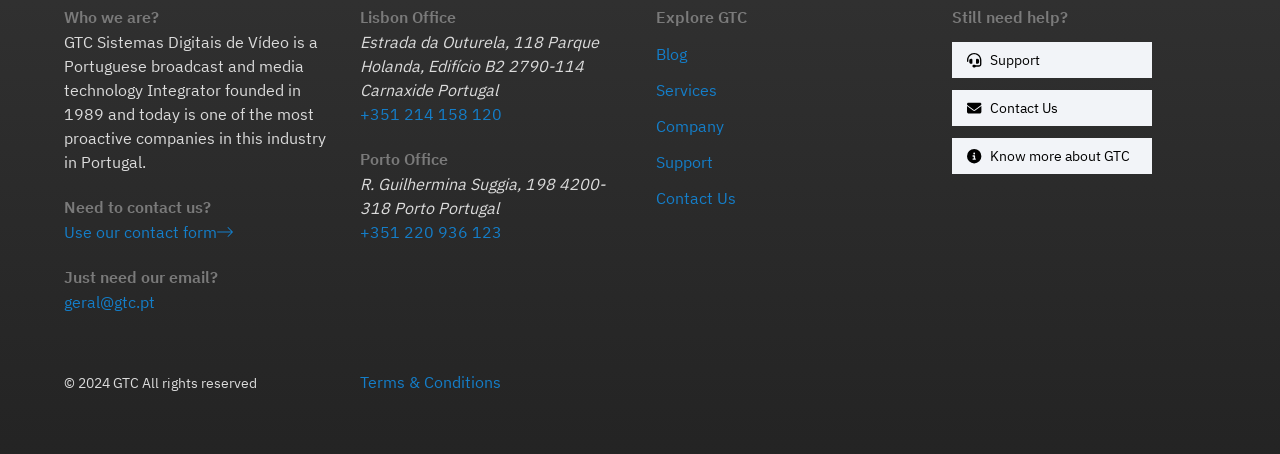What is the name of the company?
Offer a detailed and exhaustive answer to the question.

The company name is mentioned in the first paragraph of the webpage, which states 'GTC Sistemas Digitais de Vídeo is a Portuguese broadcast and media technology Integrator founded in 1989 and today is one of the most proactive companies in this industry in Portugal.'